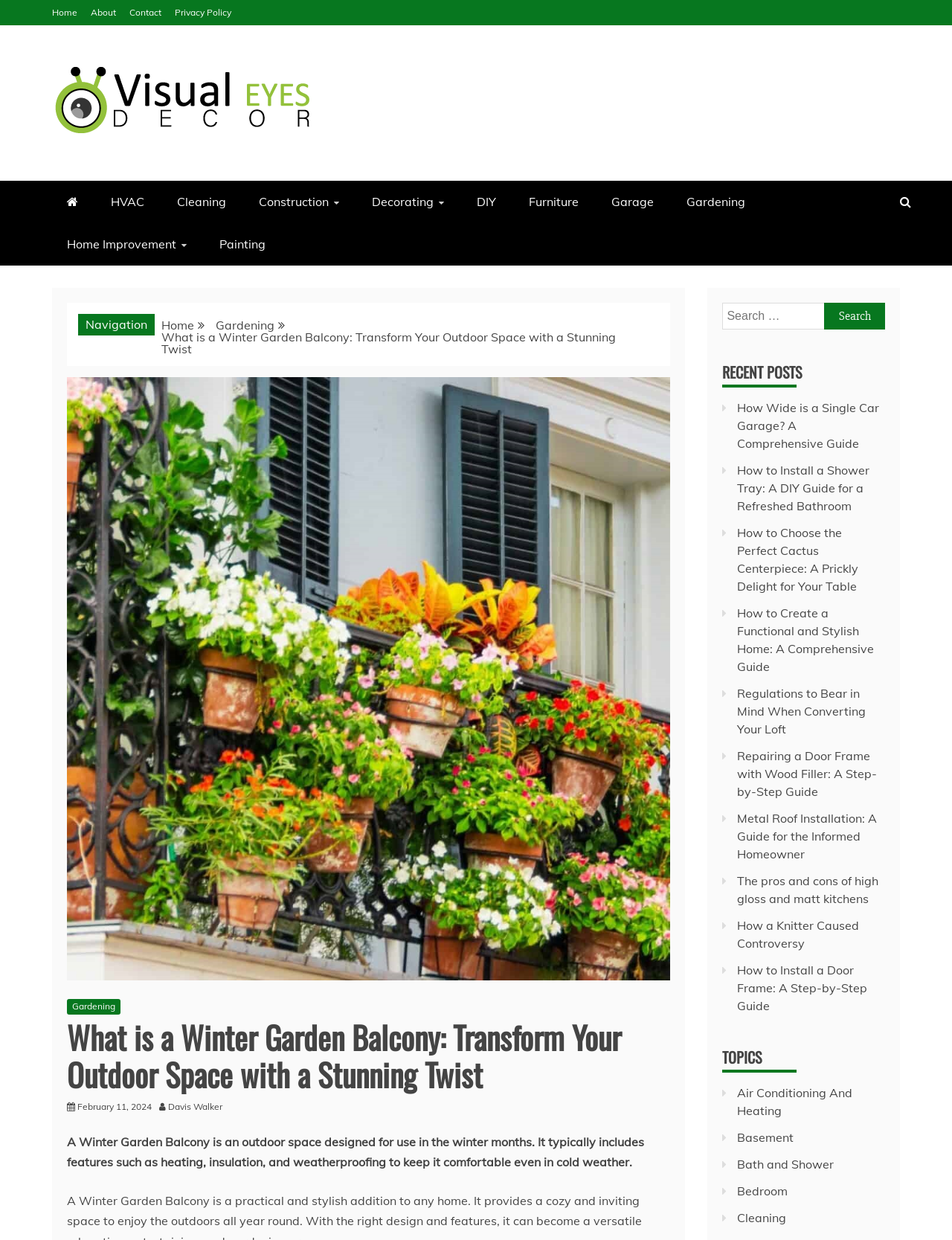Identify the bounding box coordinates of the region that needs to be clicked to carry out this instruction: "Click on the 'Home' link". Provide these coordinates as four float numbers ranging from 0 to 1, i.e., [left, top, right, bottom].

[0.055, 0.005, 0.081, 0.014]